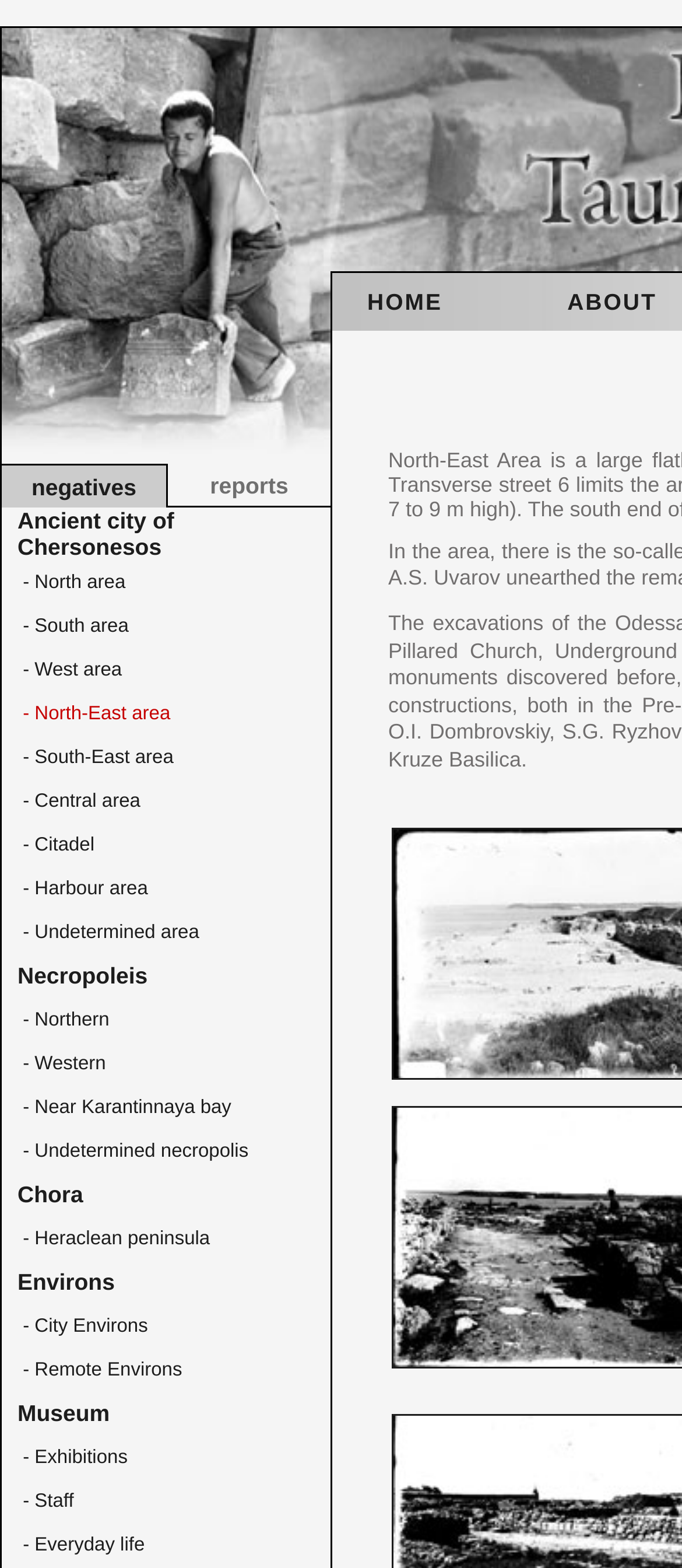Can you find the bounding box coordinates for the element that needs to be clicked to execute this instruction: "explore Chora"? The coordinates should be given as four float numbers between 0 and 1, i.e., [left, top, right, bottom].

[0.026, 0.748, 0.122, 0.77]